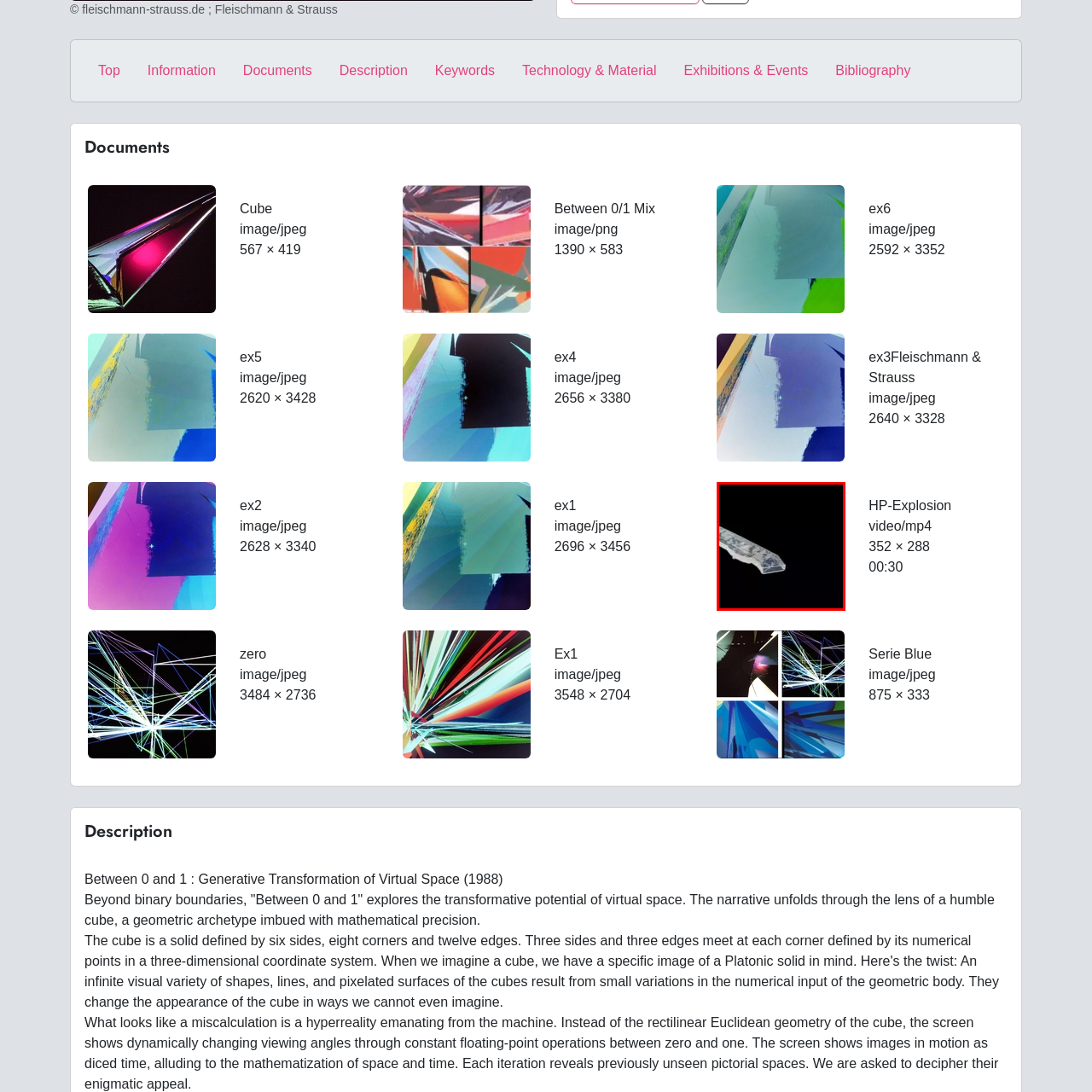Draft a detailed caption for the image located inside the red outline.

The image features a sleek, transparent object with a somewhat elongated, geometric shape, resembling a refined artistic representation of a cube or a similar form. It is set against a black background, enhancing its ethereal quality and emphasizing the object's intricate details. The interplay of light on its surface suggests a multi-dimensional nature, inviting viewers to contemplate its structure and the transformational concepts it embodies. This piece is related to the work "Between 0 and 1: Generative Transformation of Virtual Space" (1988) by Wolfgang Strauss and Monika Fleischmann, which explores themes of virtual space and the blending of mathematical precision with artistic expression. The object serves as a focal point in this examination of how digital realms transcend traditional geometric boundaries, prompting viewers to consider their perceptions of space and time in the digital age.